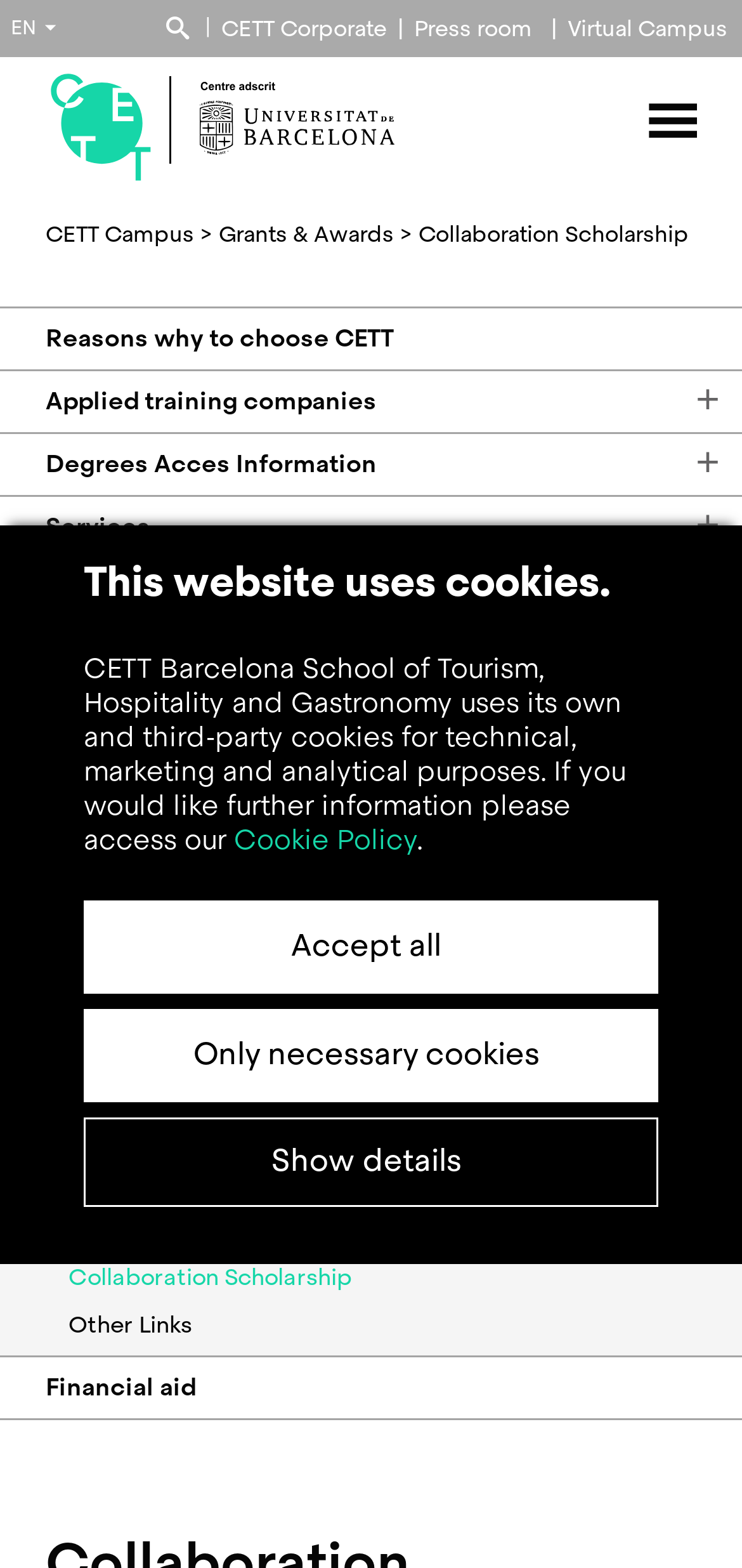Locate the bounding box coordinates for the element described below: "Mou-te! Academic Scholarship (Bachelor's Degree)". The coordinates must be four float values between 0 and 1, formatted as [left, top, right, bottom].

[0.0, 0.559, 1.0, 0.595]